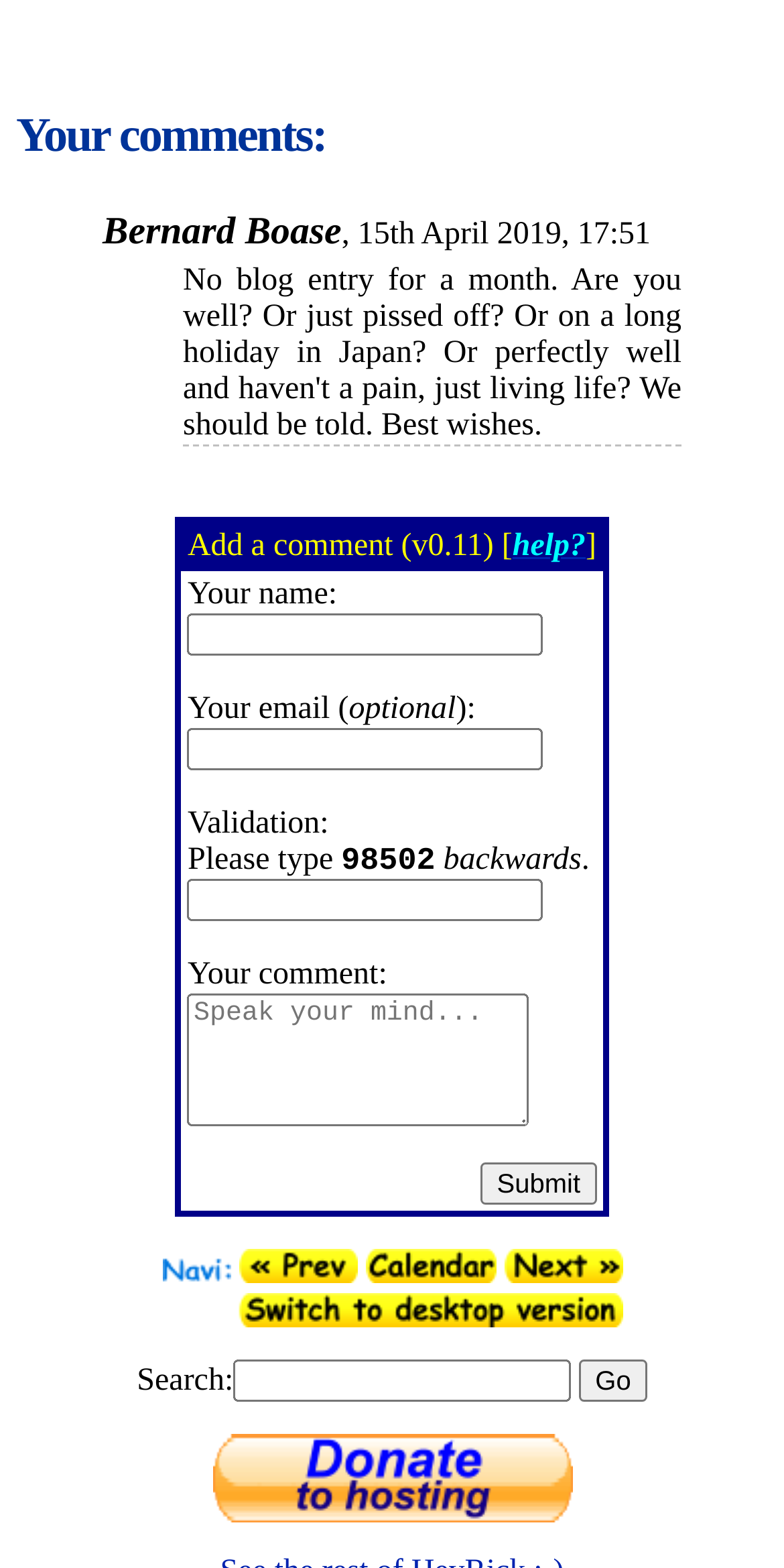Could you locate the bounding box coordinates for the section that should be clicked to accomplish this task: "Click the help link".

[0.654, 0.337, 0.747, 0.359]